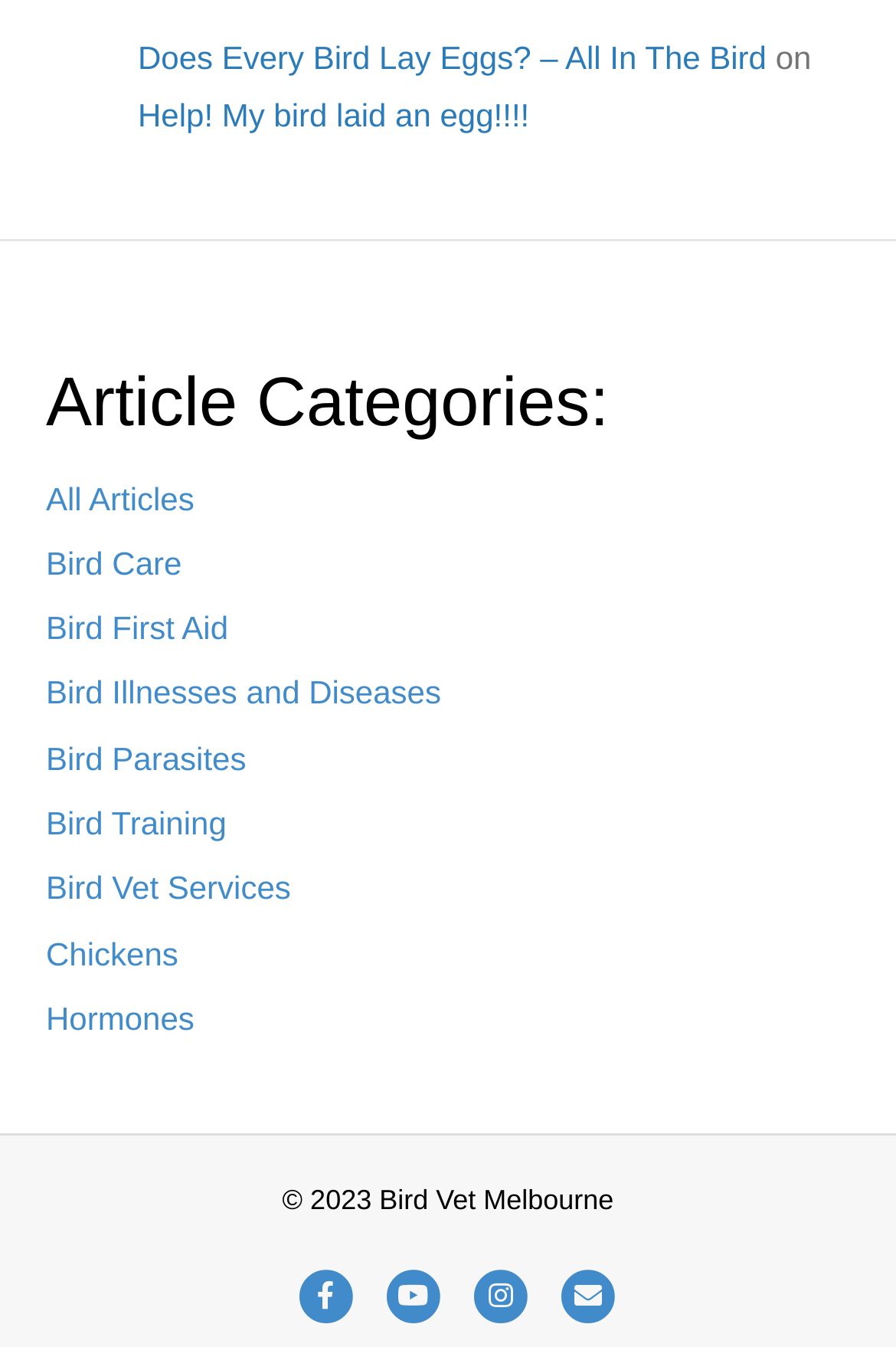Provide the bounding box coordinates of the HTML element described by the text: "Bird First Aid".

[0.051, 0.453, 0.255, 0.48]